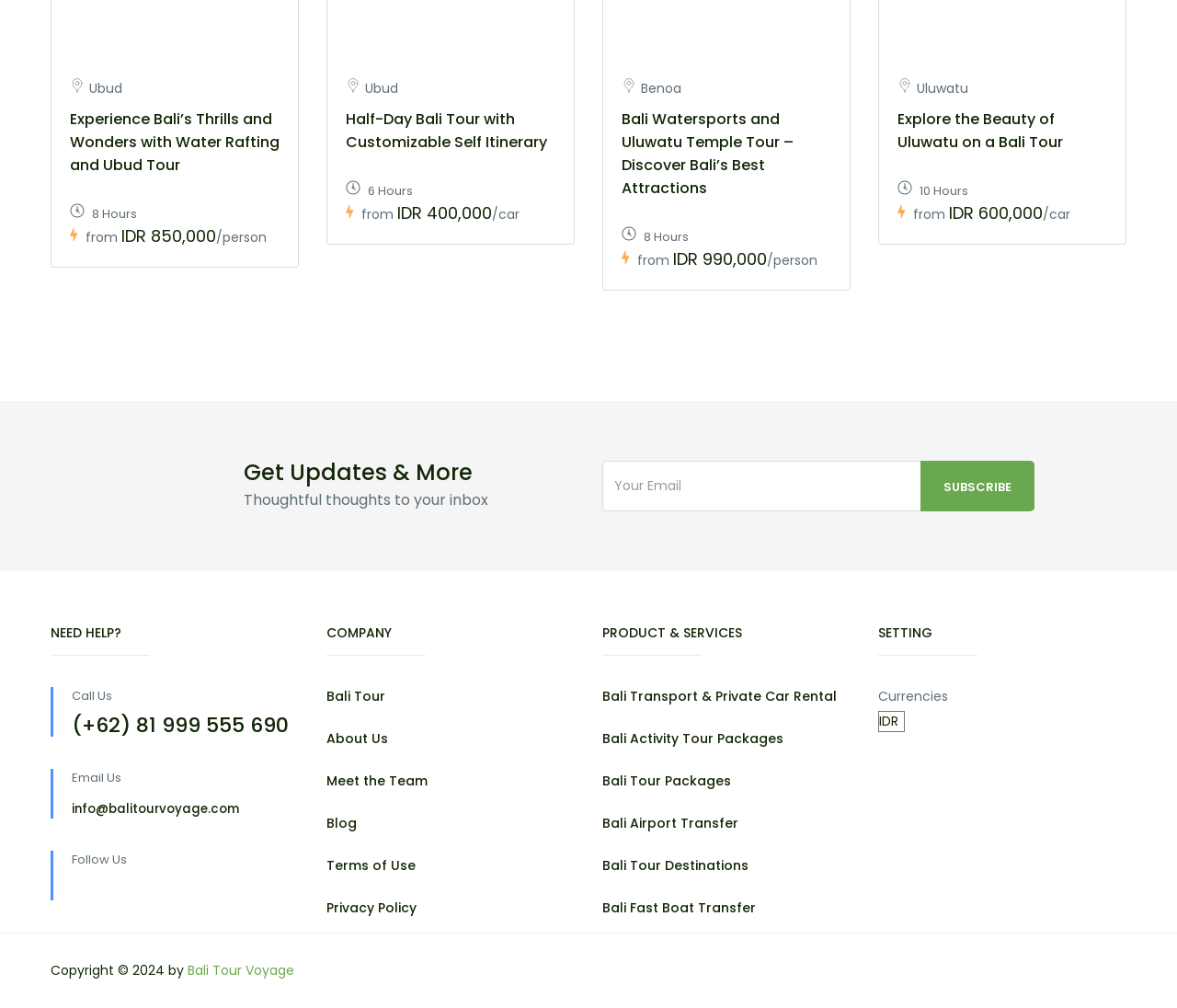Give a one-word or short phrase answer to this question: 
How many hours is the 'Half-Day Bali Tour with Customizable Self Itinerary'?

6 Hours